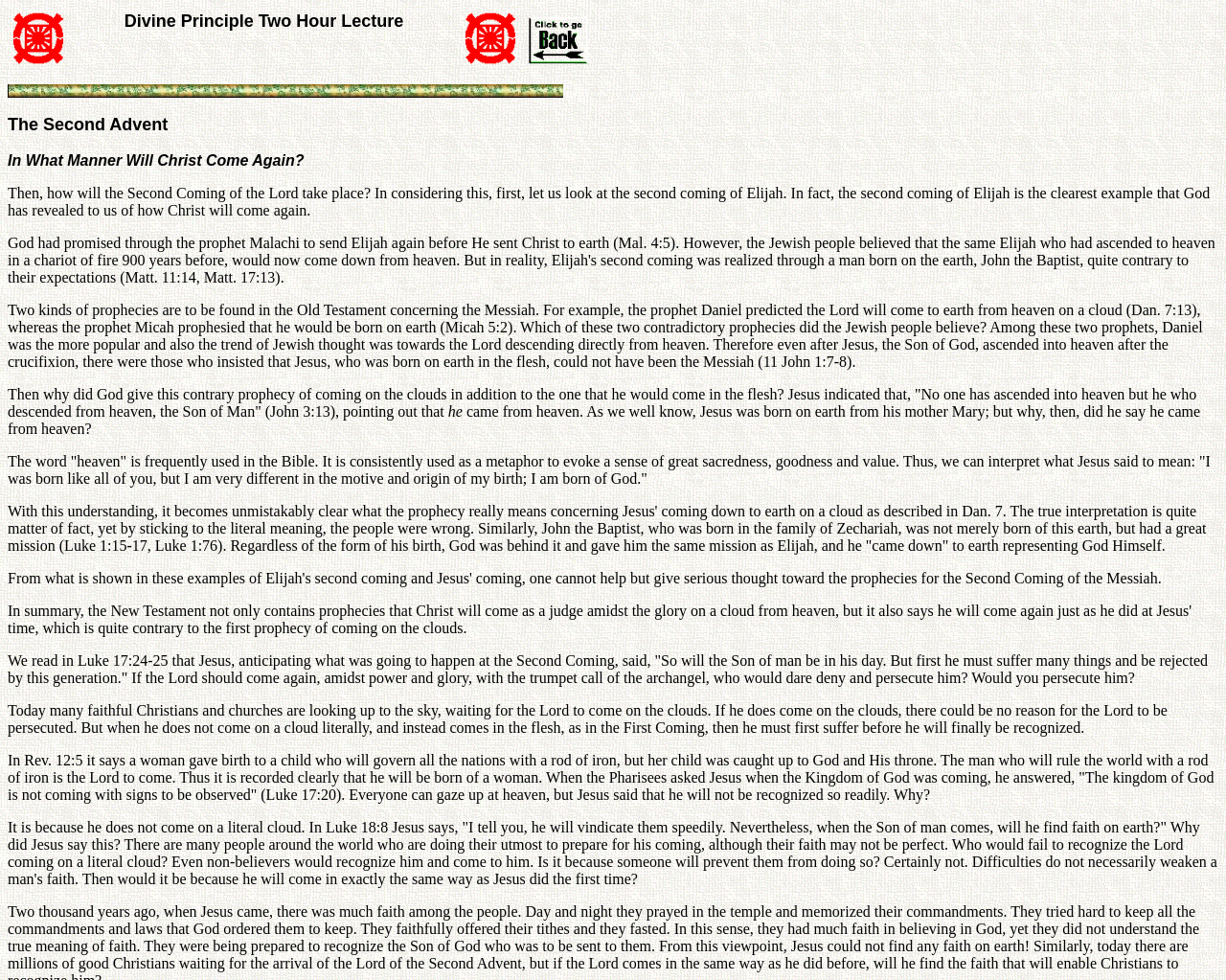What is the significance of Elijah's second coming?
Refer to the screenshot and respond with a concise word or phrase.

Example of Christ's coming